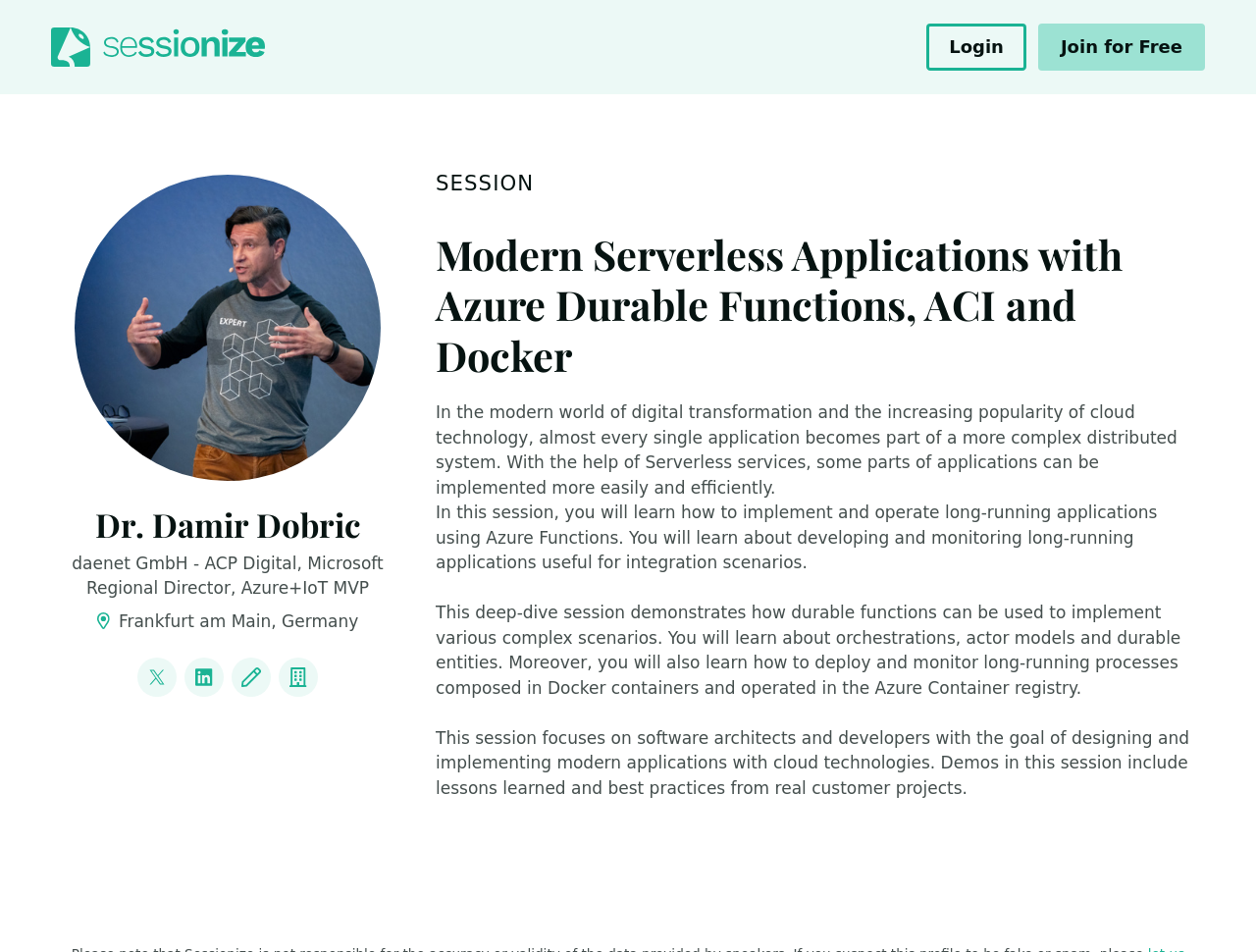Please specify the bounding box coordinates of the clickable region necessary for completing the following instruction: "Join for free". The coordinates must consist of four float numbers between 0 and 1, i.e., [left, top, right, bottom].

[0.826, 0.025, 0.959, 0.074]